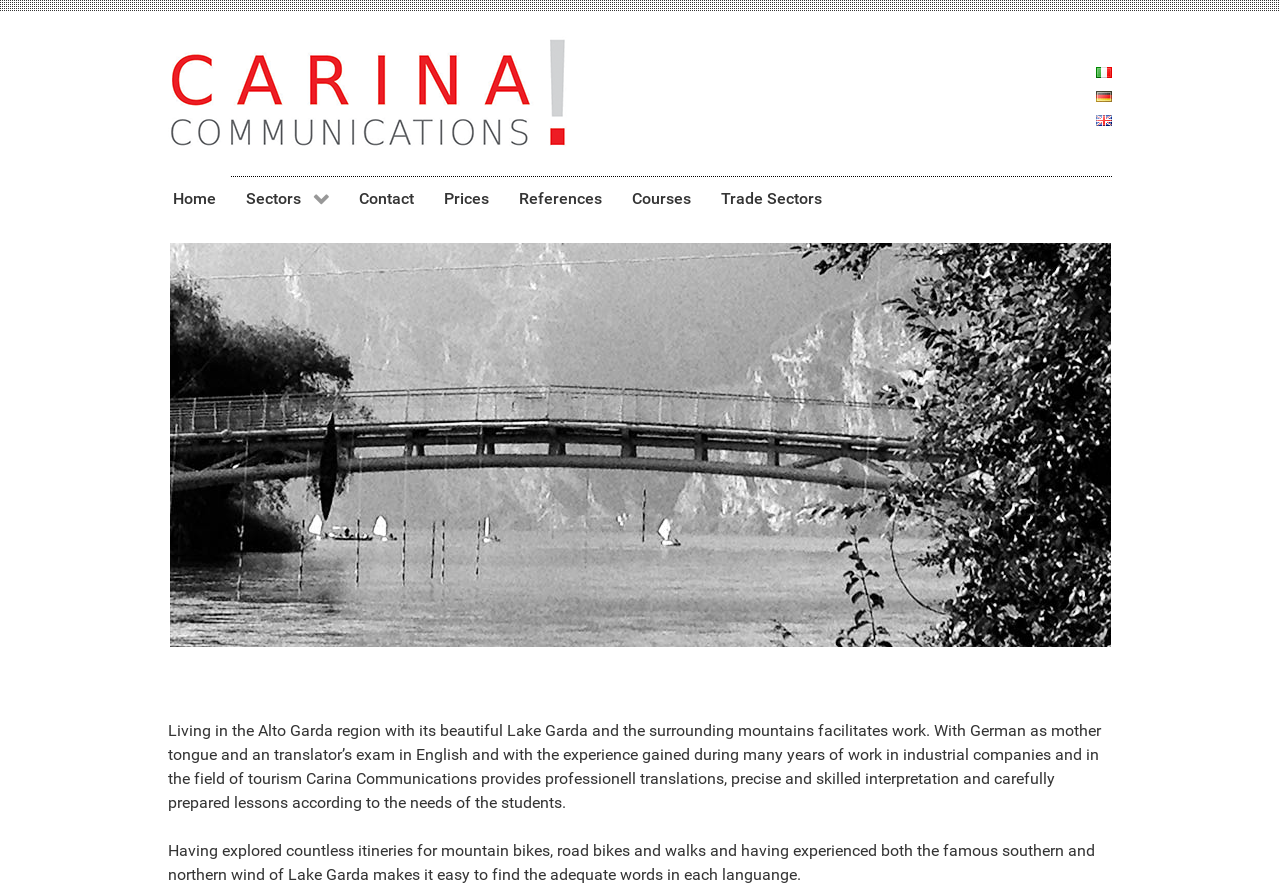Identify the bounding box coordinates for the region to click in order to carry out this instruction: "Click the Contact link". Provide the coordinates using four float numbers between 0 and 1, formatted as [left, top, right, bottom].

[0.269, 0.188, 0.335, 0.259]